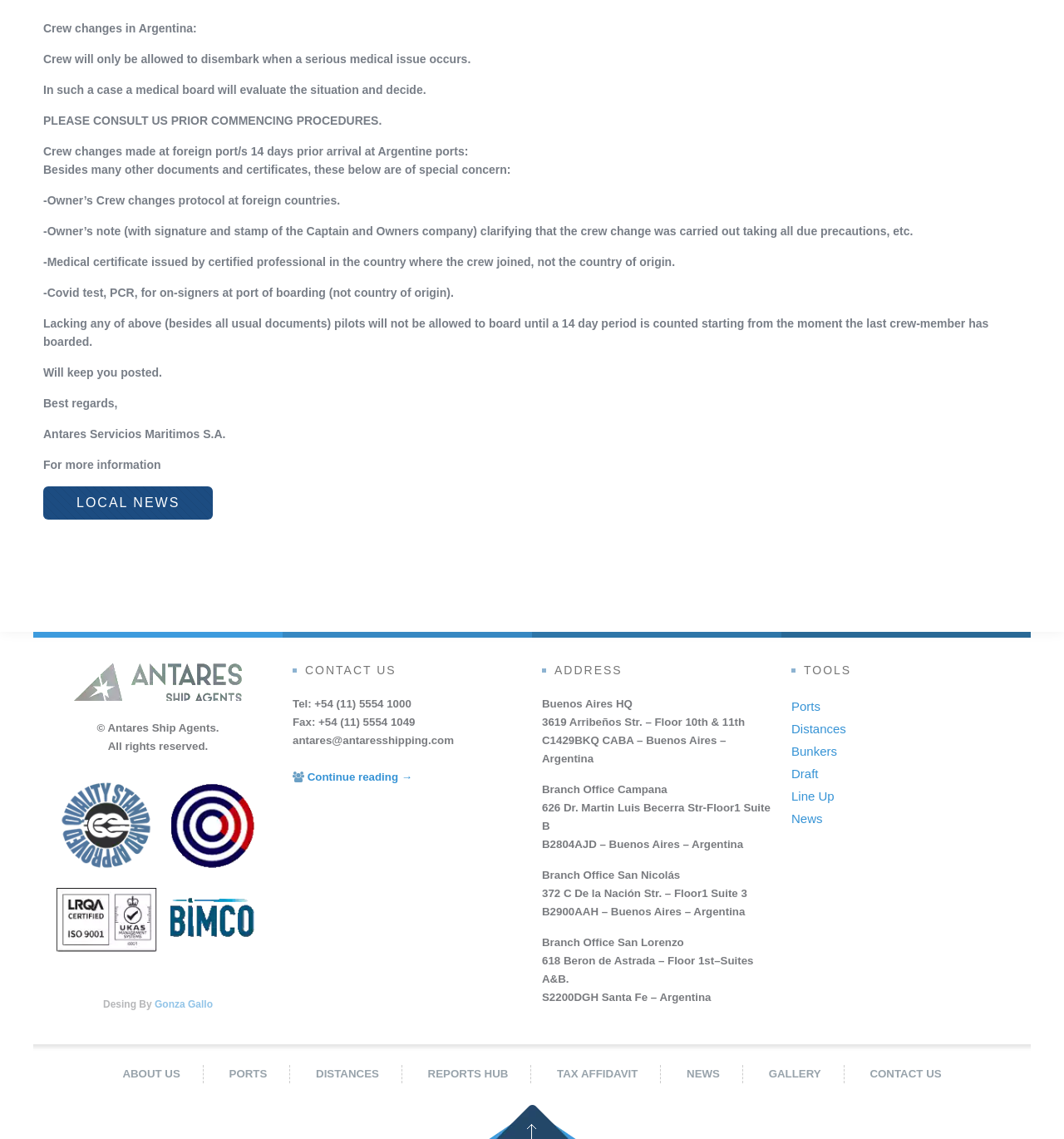Given the element description parent_node: © Antares Ship Agents., predict the bounding box coordinates for the UI element in the webpage screenshot. The format should be (top-left x, top-left y, bottom-right x, bottom-right y), and the values should be between 0 and 1.

[0.459, 0.969, 0.541, 1.0]